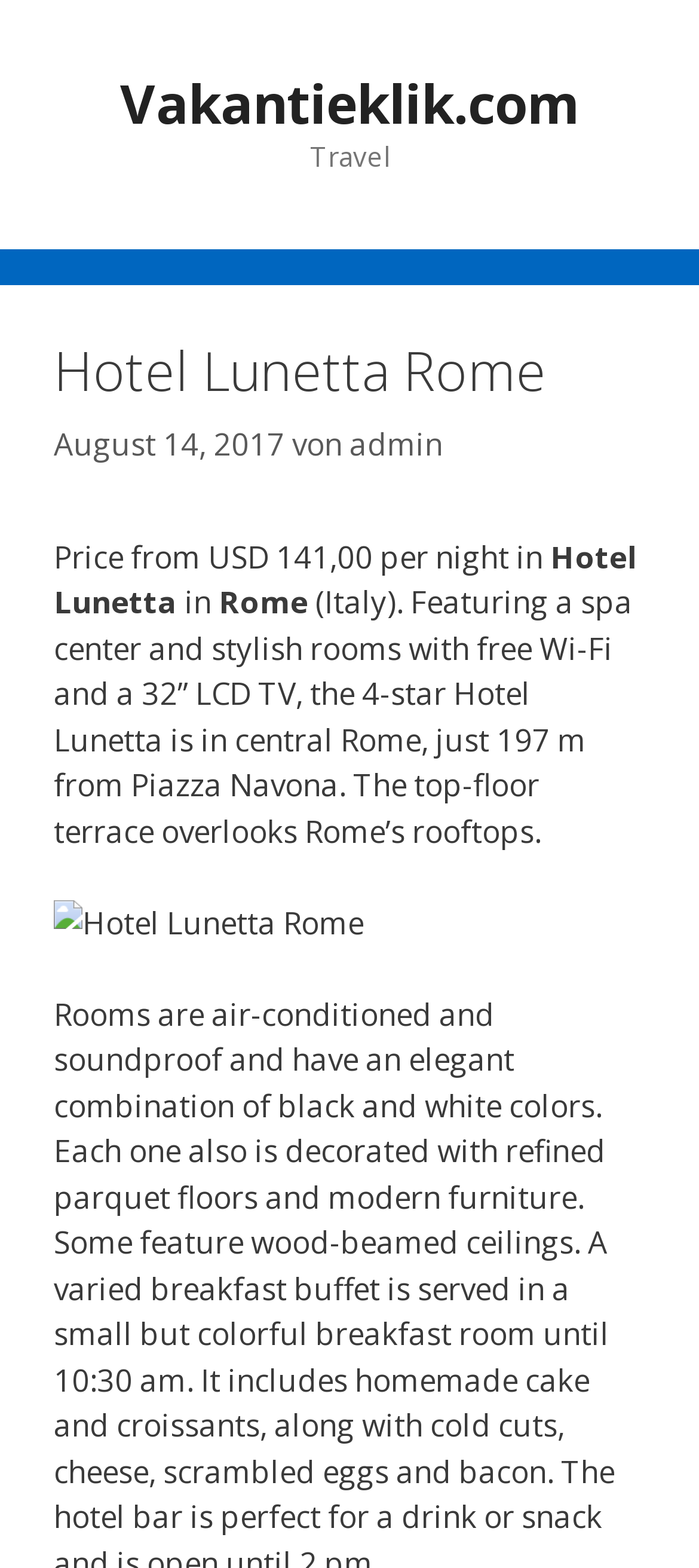What is the feature of the rooms in Hotel Lunetta?
Look at the image and construct a detailed response to the question.

The feature of the rooms in Hotel Lunetta can be found in the text description on the webpage, which states '...stylish rooms with free Wi-Fi and a 32” LCD TV...'.